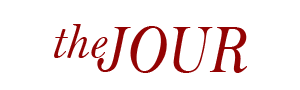Generate an elaborate caption for the image.

The image features the stylized logo of "the JOUR," emphasizing its branding with a unique design. The logo is presented in a striking red color against a clean, white background, enhancing its visibility and professionalism. This logo aligns with the media outlet's focus on delivering news and information, particularly related to significant topics such as taxation and social responsibility, as highlighted by recent articles. The combination of the bold typography and the color choice reflects a modern and authoritative presence in the media landscape.